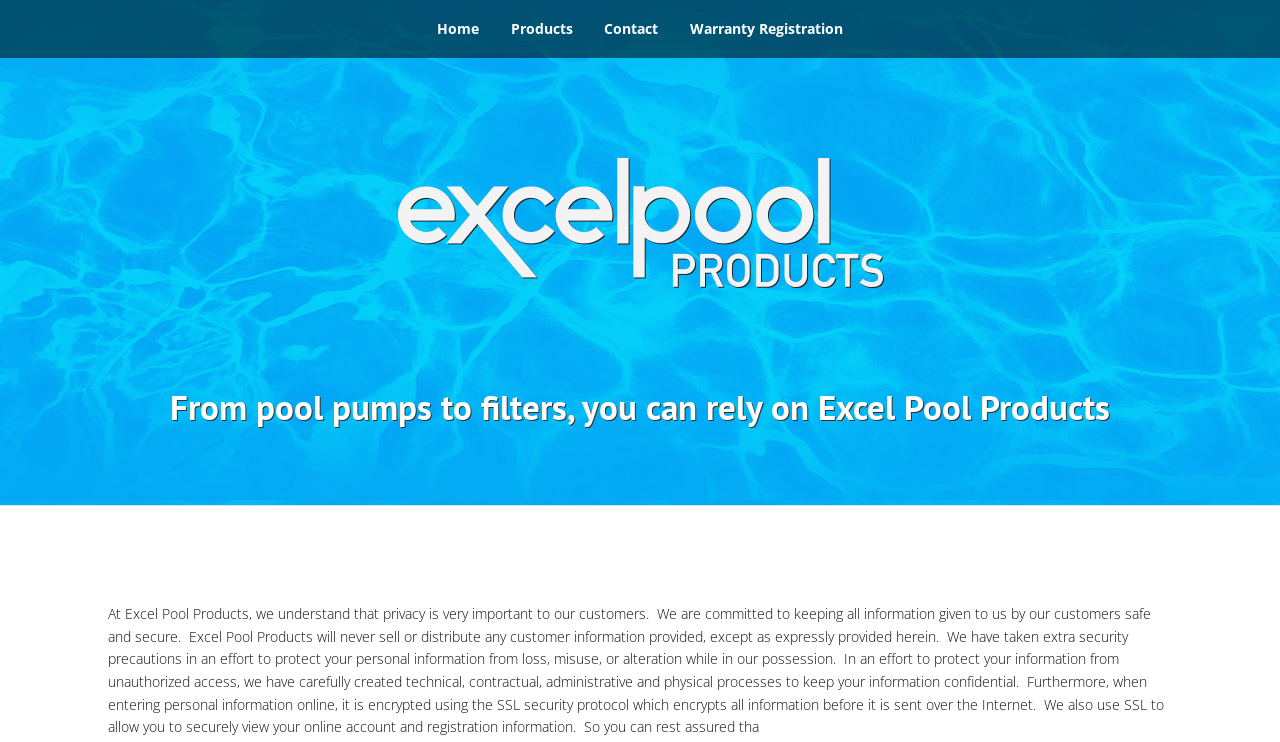What is the main topic of this webpage?
Look at the screenshot and respond with a single word or phrase.

Privacy Policy